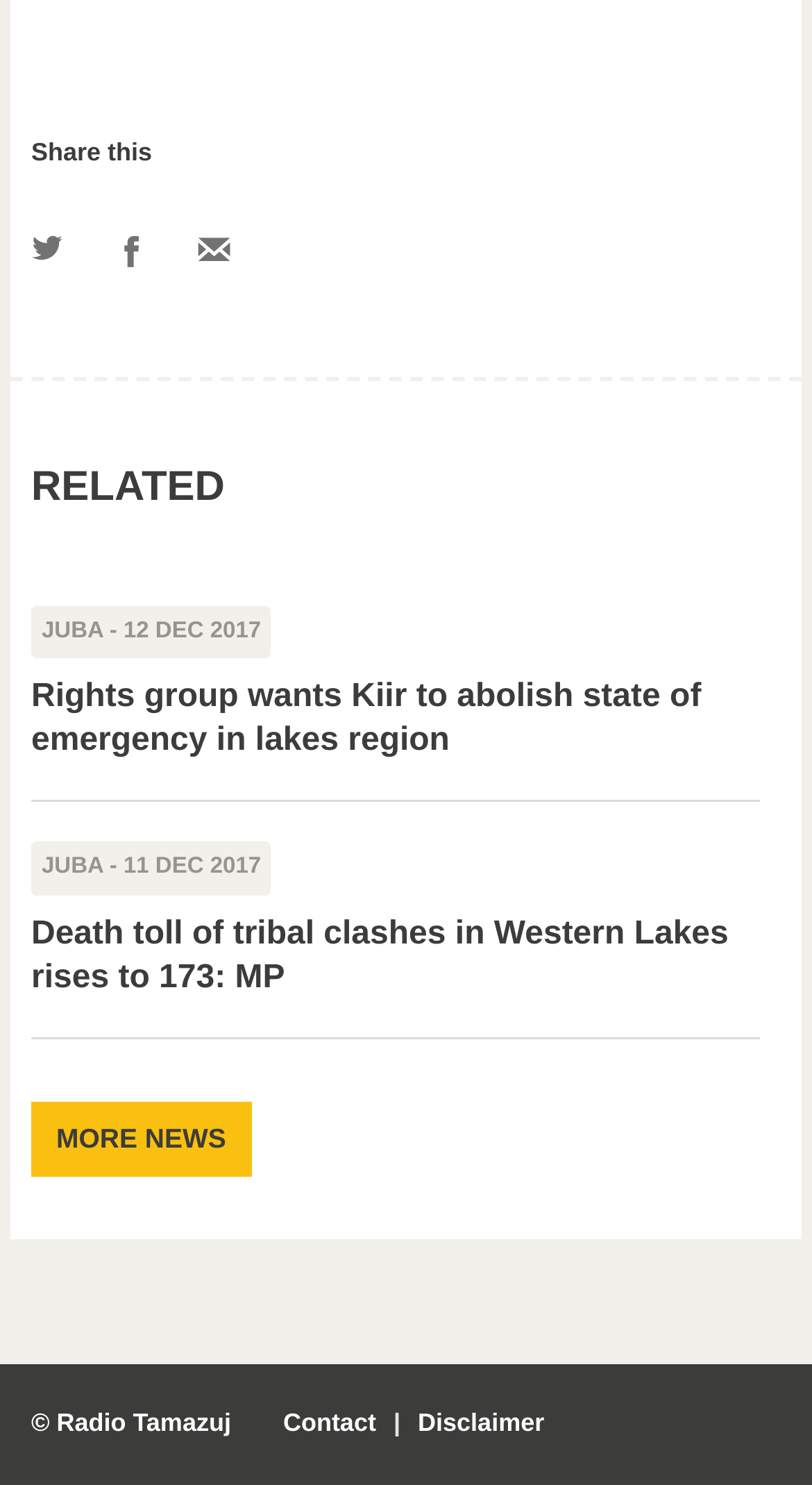Please specify the bounding box coordinates in the format (top-left x, top-left y, bottom-right x, bottom-right y), with all values as floating point numbers between 0 and 1. Identify the bounding box of the UI element described by: More news

[0.038, 0.742, 0.309, 0.793]